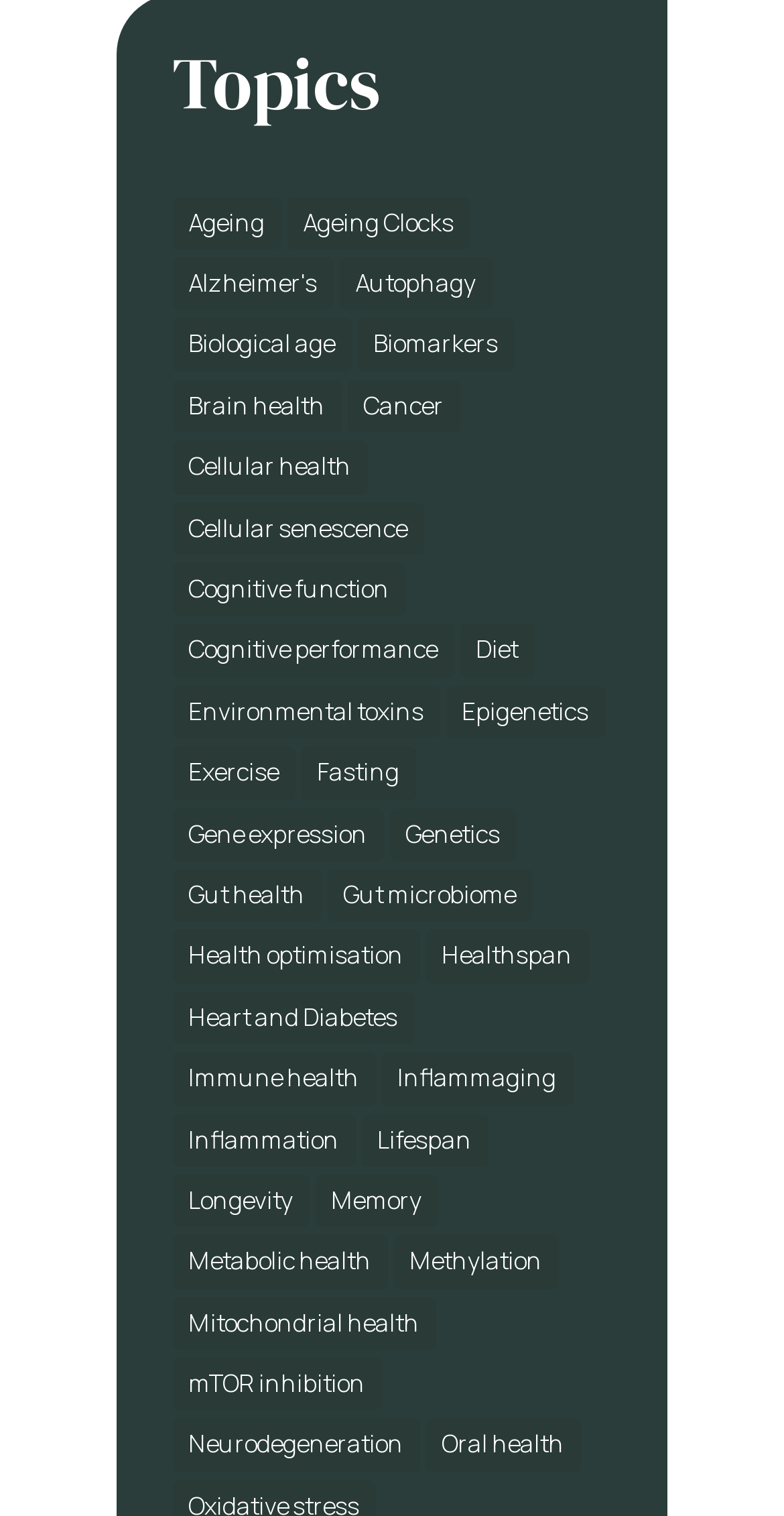Answer this question in one word or a short phrase: How many items are related to Alzheimer's?

14